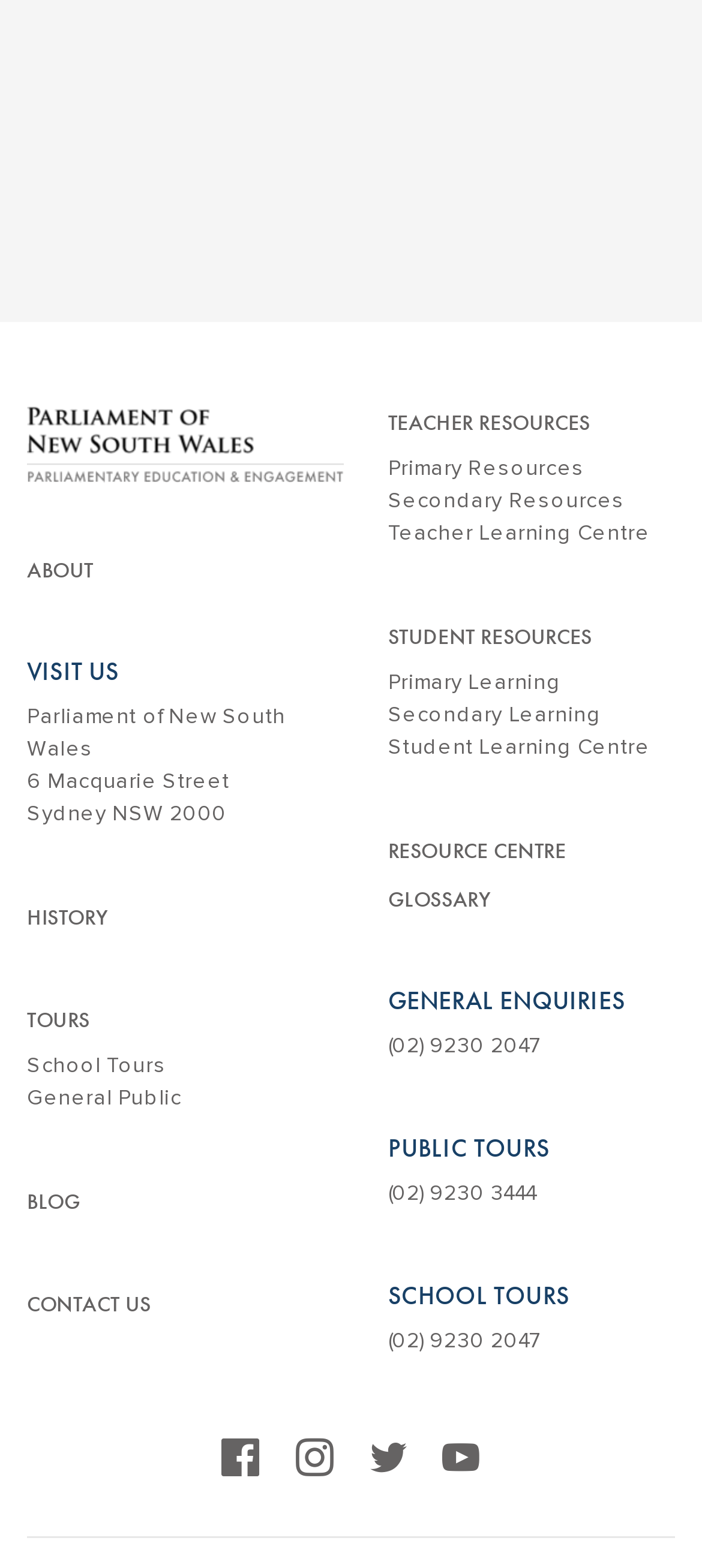Determine the bounding box coordinates of the area to click in order to meet this instruction: "Select Bed Bath Beyond".

None